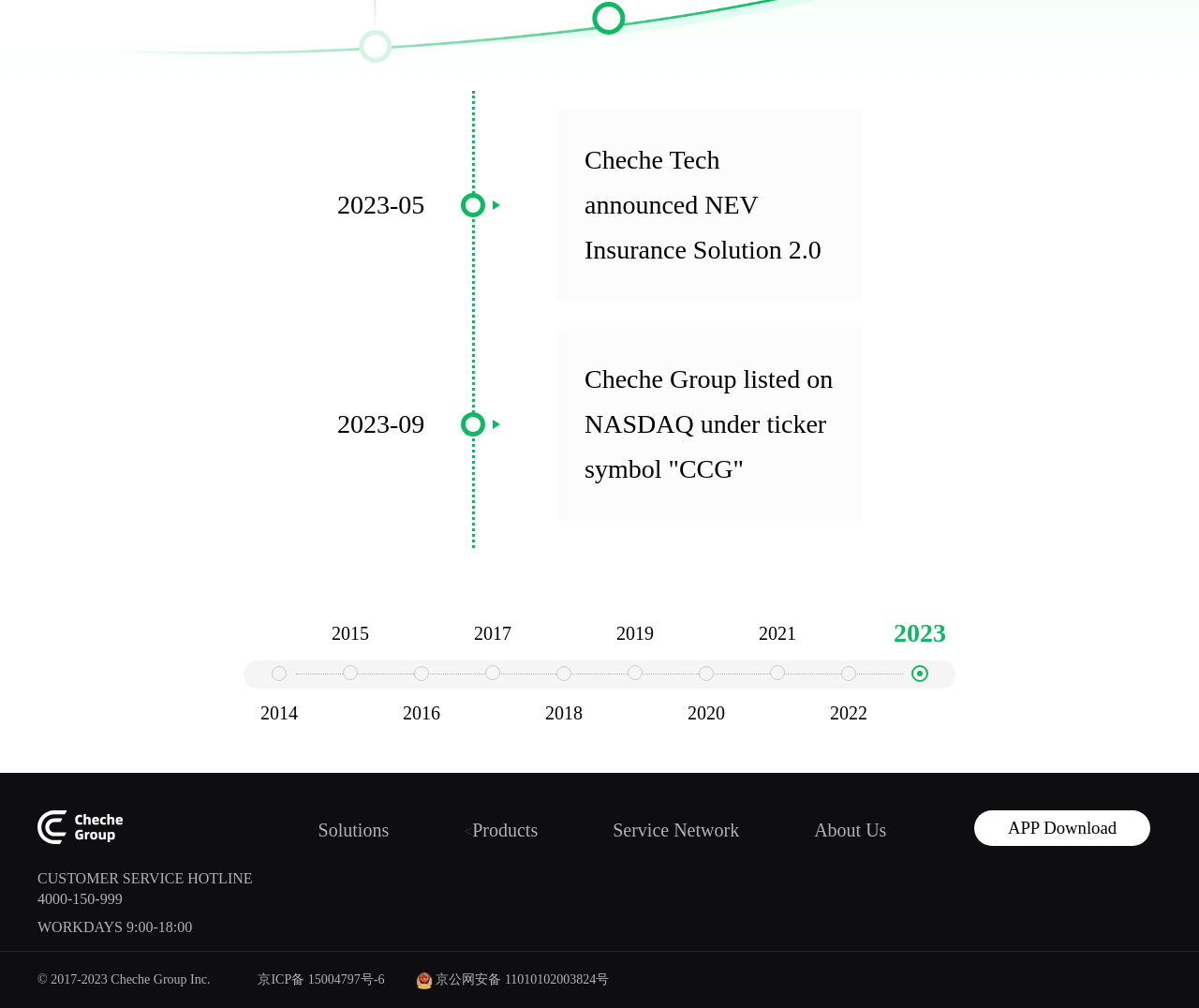Locate the bounding box coordinates of the element to click to perform the following action: 'Call the customer service hotline'. The coordinates should be given as four float values between 0 and 1, in the form of [left, top, right, bottom].

[0.031, 0.884, 0.102, 0.9]